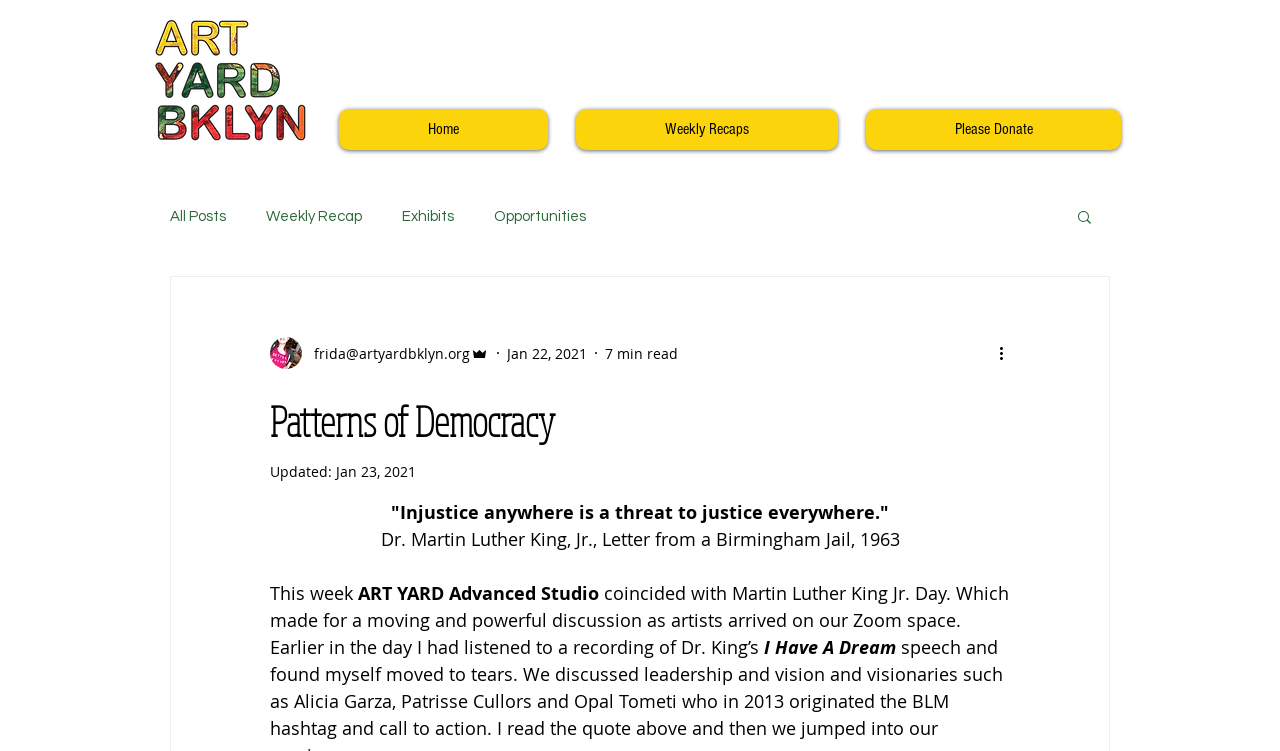What is the name of the speech mentioned in the article?
Please provide a single word or phrase as your answer based on the screenshot.

I Have A Dream